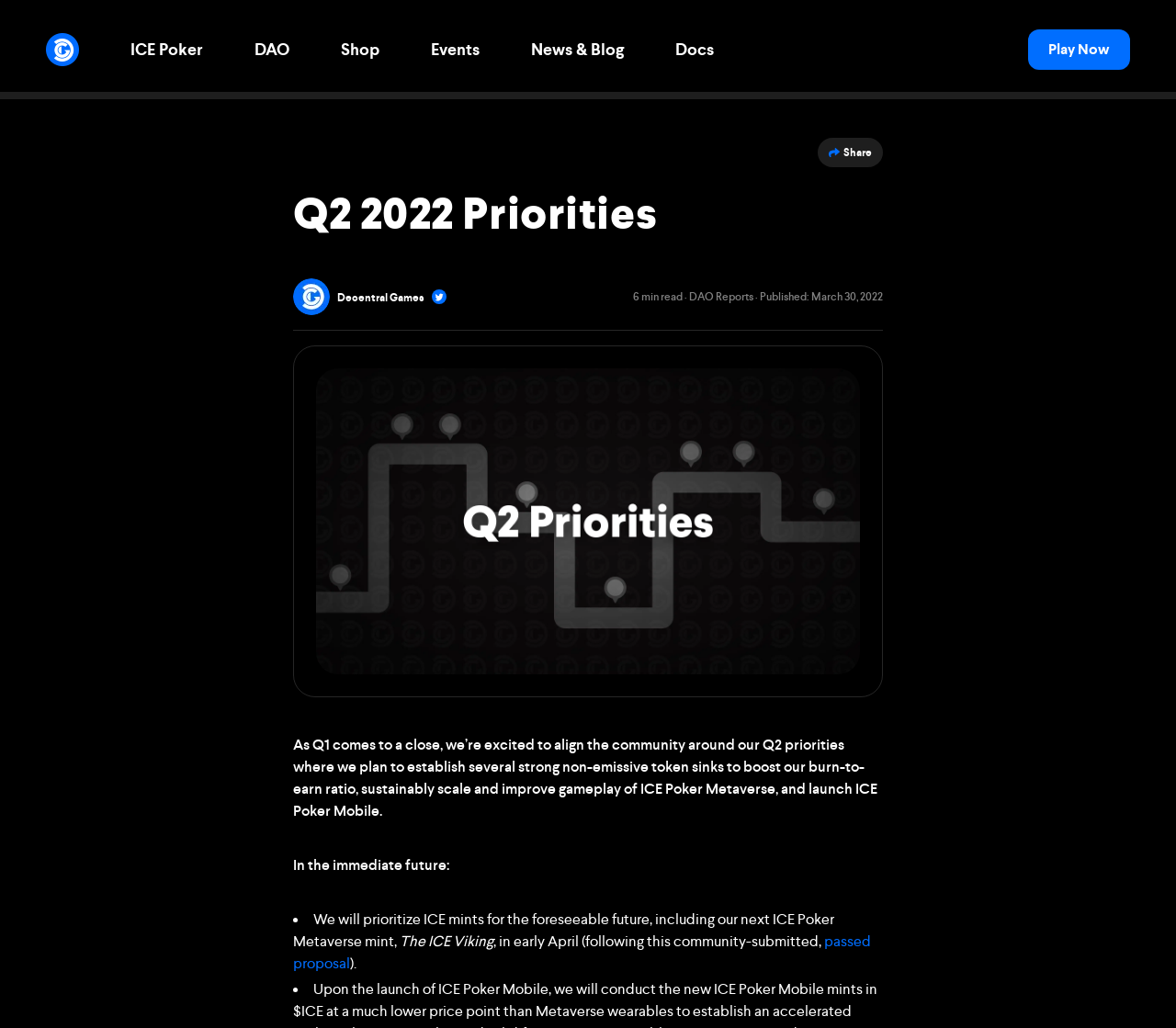What is the date of the published report?
Utilize the image to construct a detailed and well-explained answer.

I found the answer by looking at the text 'Published: March 30, 2022 · Updated: February 13, 2023' which suggests that the date of the published report is March 30, 2022.